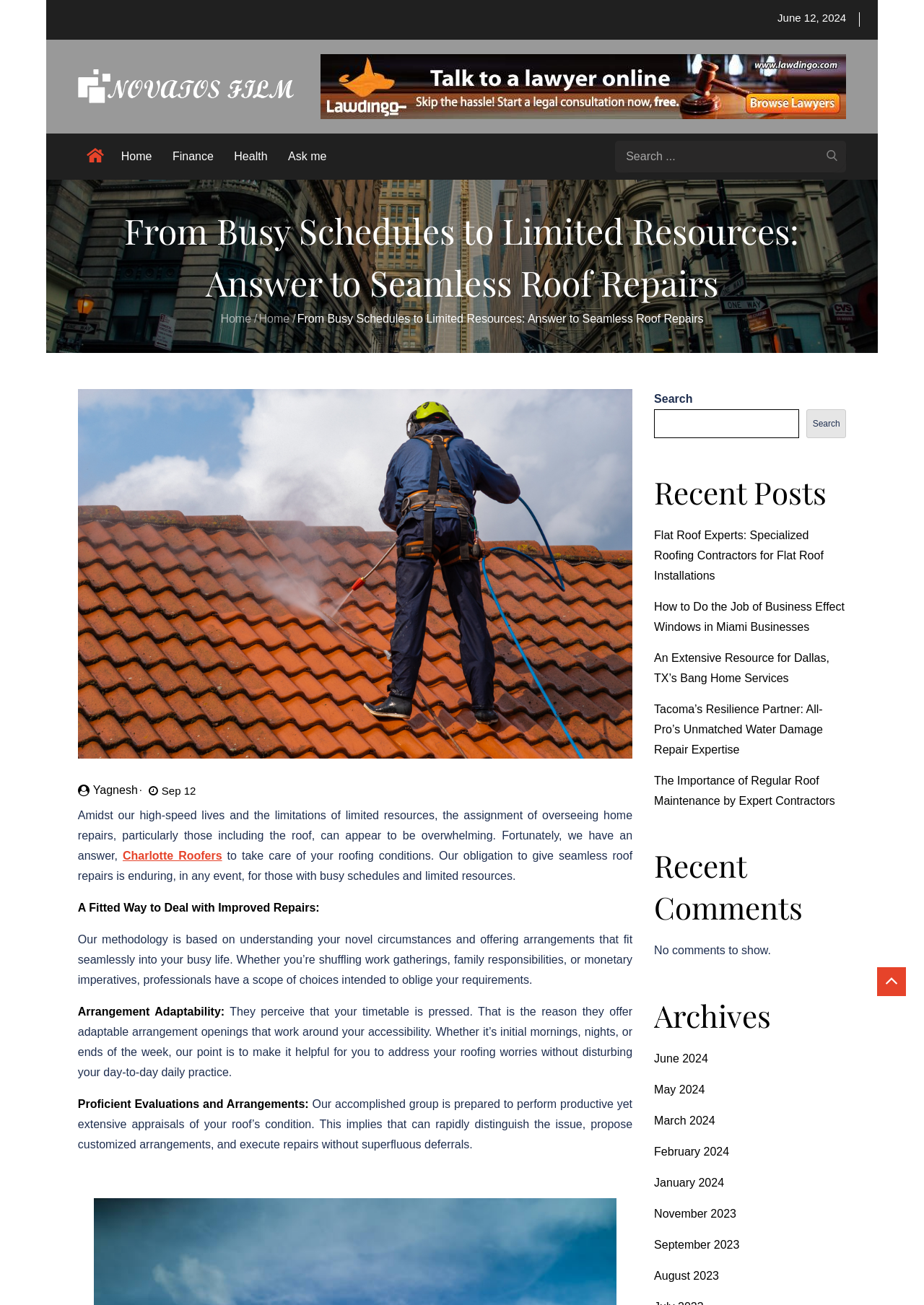What is the date of the posted article?
Please provide a single word or phrase based on the screenshot.

June 12, 2024